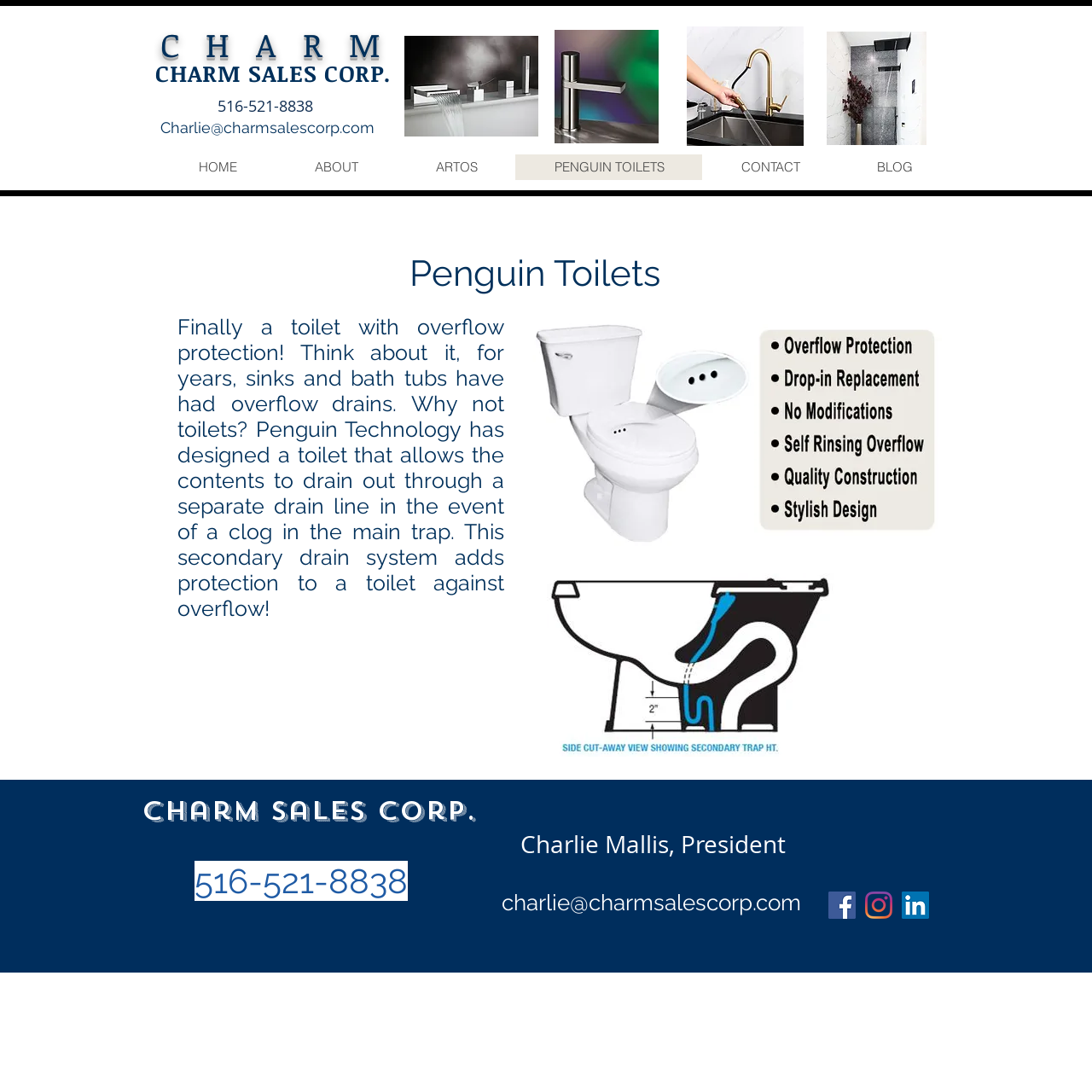Can you specify the bounding box coordinates for the region that should be clicked to fulfill this instruction: "Read the post 'Tailored Solutions for Home Broker Expertise'".

None